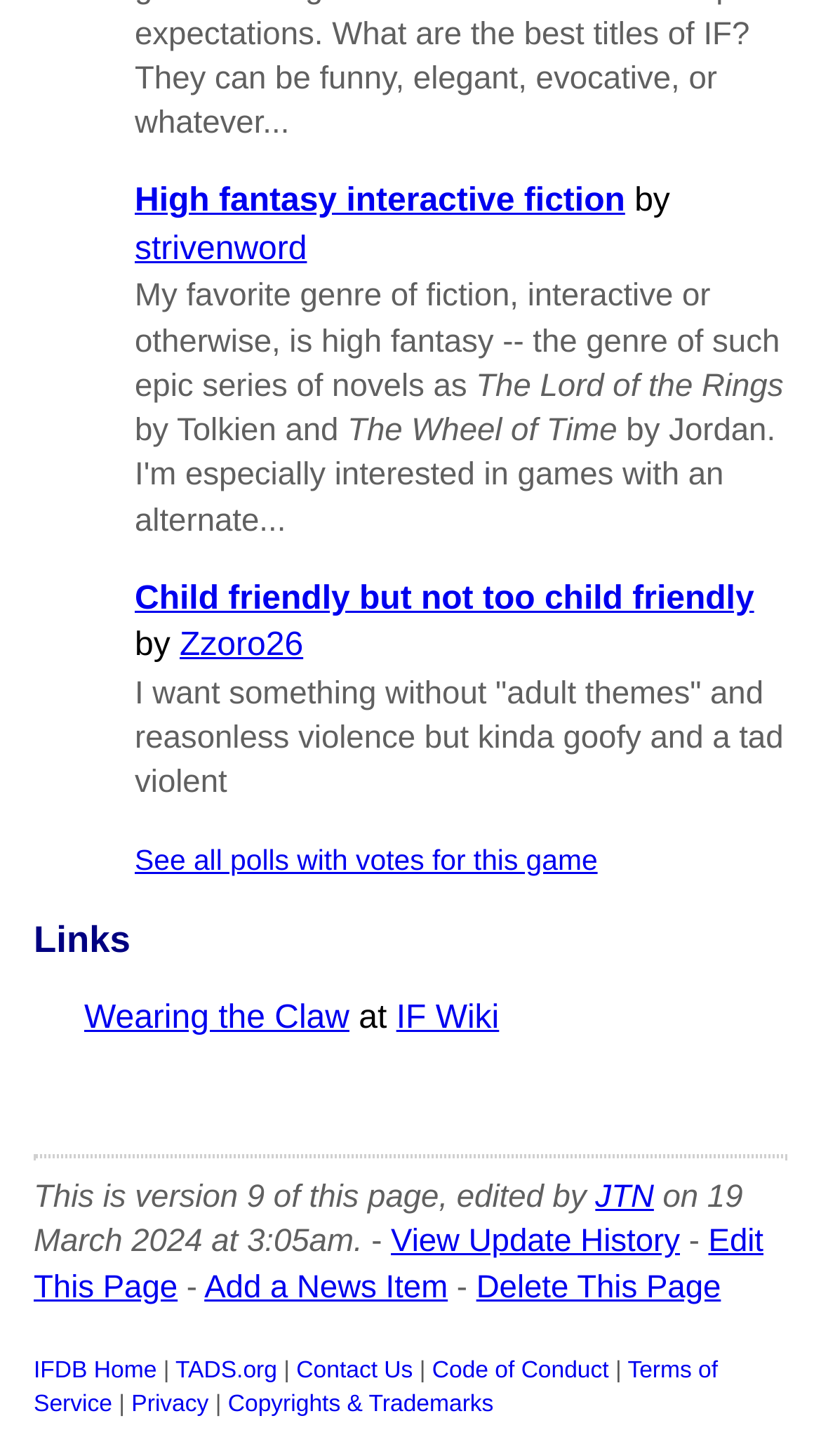Please locate the bounding box coordinates of the region I need to click to follow this instruction: "Click on the link to see all polls with votes for this game".

[0.164, 0.579, 0.728, 0.601]